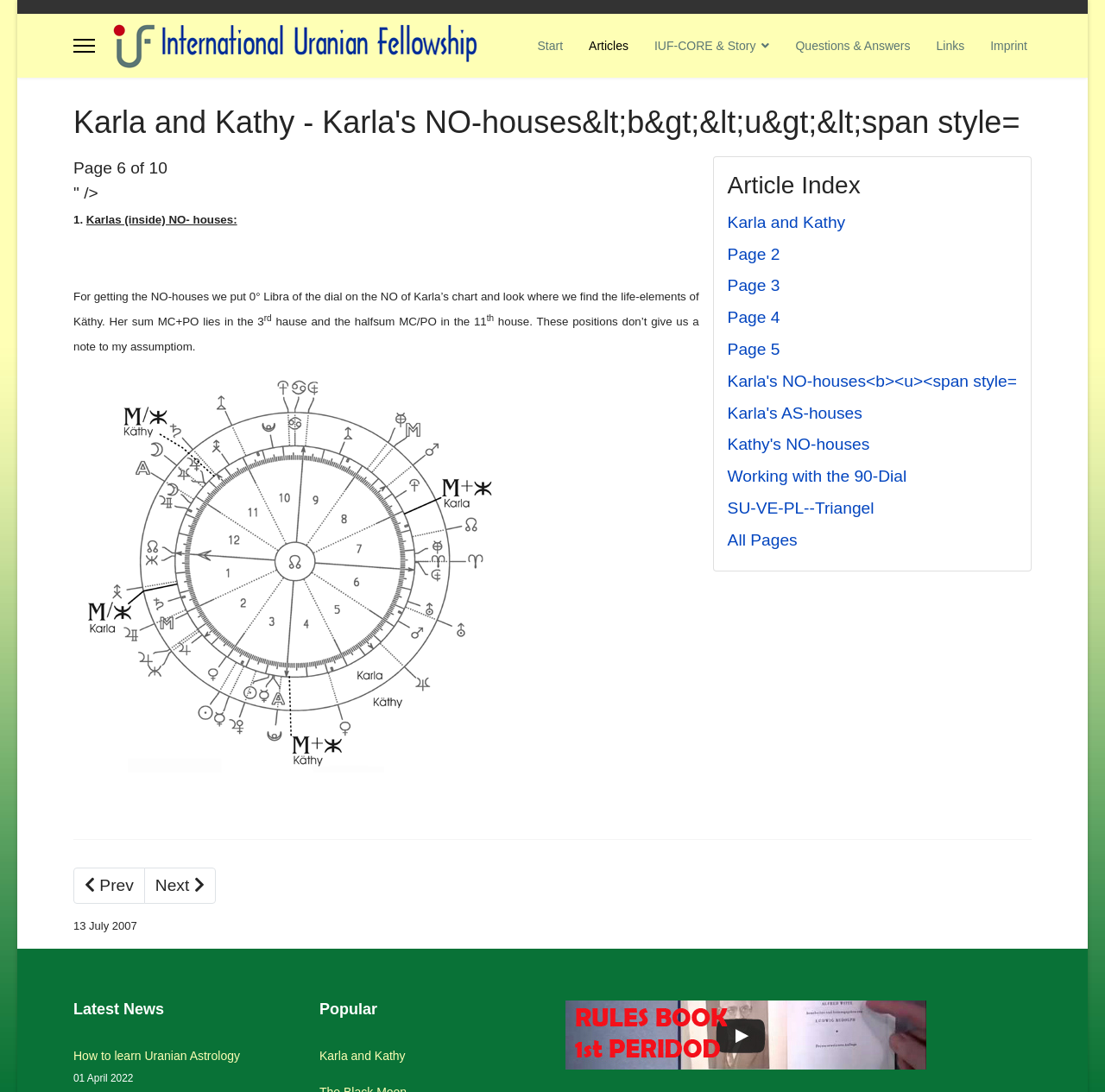How many pages are there in total?
Using the image, elaborate on the answer with as much detail as possible.

The total number of pages can be found in the text 'Page 6 of 10' which is located at the top of the webpage, indicating that there are 10 pages in total.